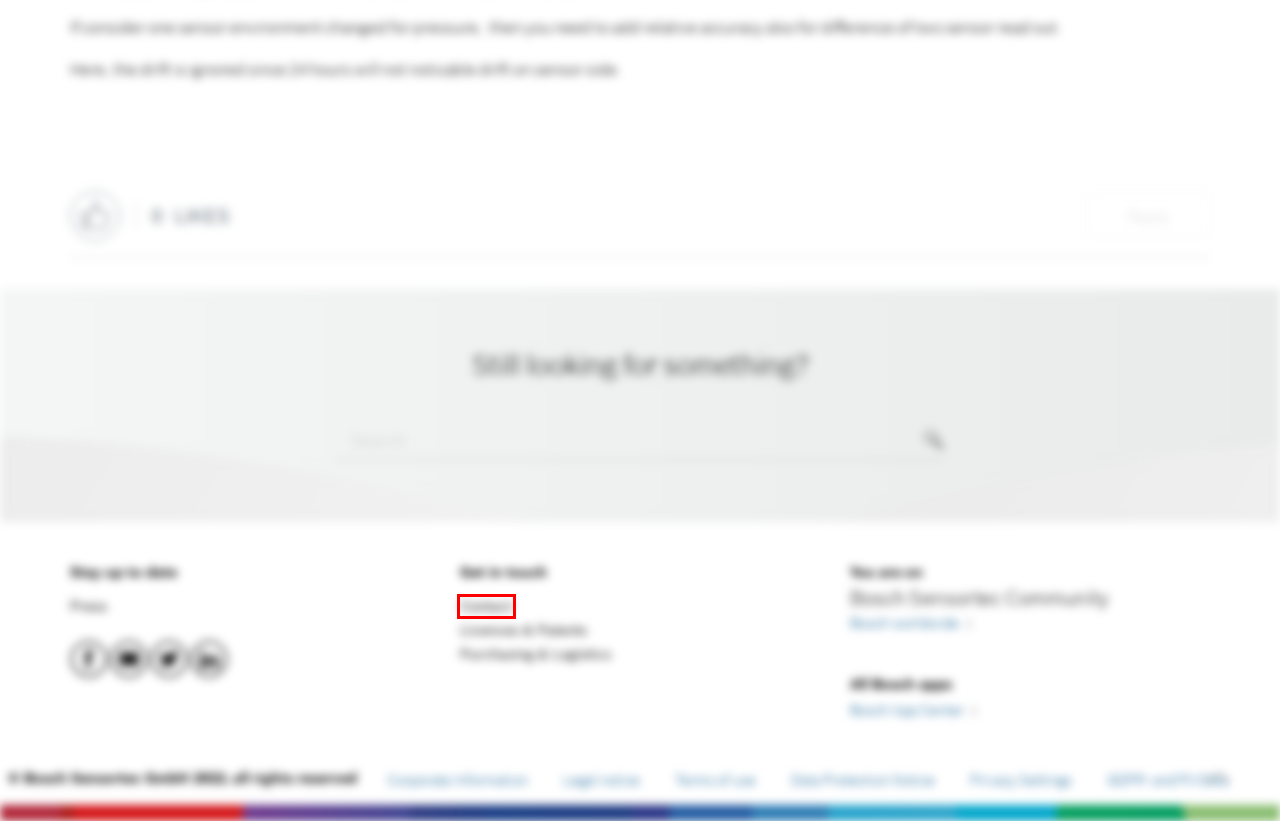You are presented with a screenshot of a webpage containing a red bounding box around an element. Determine which webpage description best describes the new webpage after clicking on the highlighted element. Here are the candidates:
A. Bosch Media Service Start Page - Bosch Media Service
B. News Overview | Bosch Sensortec
C. About Tamilarasan
D. Bosch MEMS Technology | Bosch Sensortec
E. Innovations, licenses, and patents | Bosch Global
F. Websites worldwide | Bosch in Germany
G. Contact | Bosch in Germany
H. Privacy-Statement

G